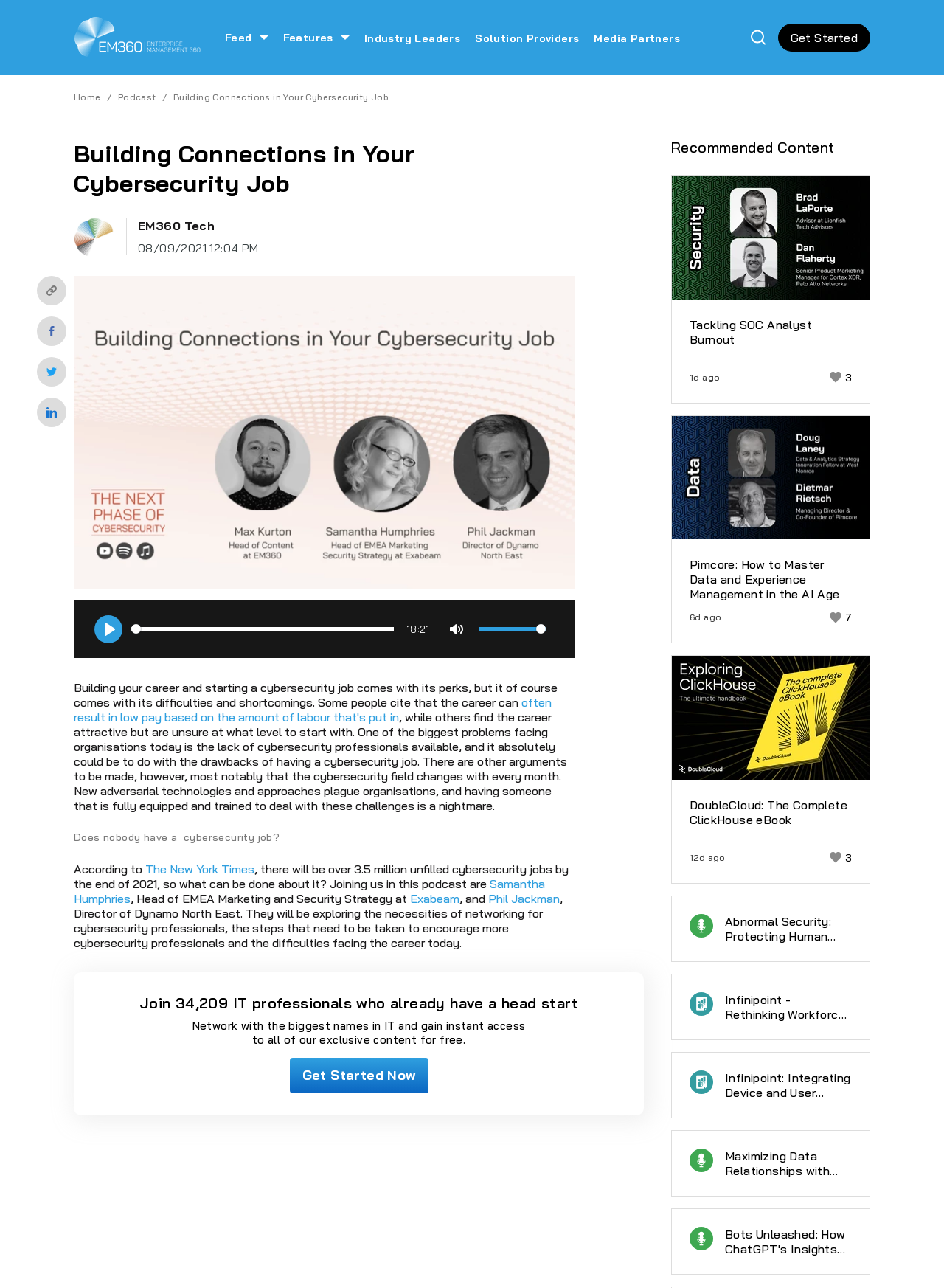Identify the bounding box coordinates of the part that should be clicked to carry out this instruction: "Click on the 'Home' link".

None